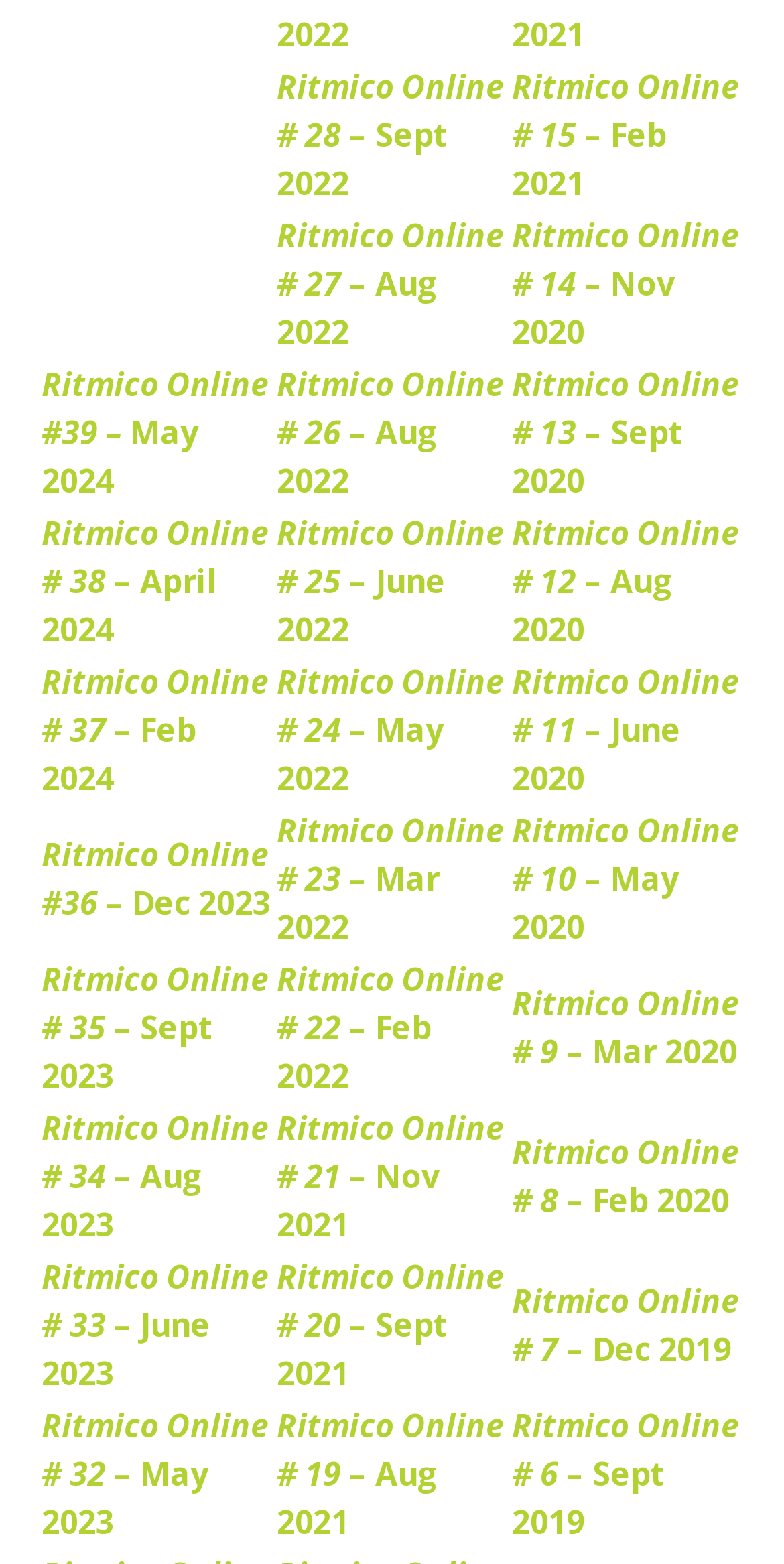Please locate the bounding box coordinates for the element that should be clicked to achieve the following instruction: "check press kit". Ensure the coordinates are given as four float numbers between 0 and 1, i.e., [left, top, right, bottom].

None